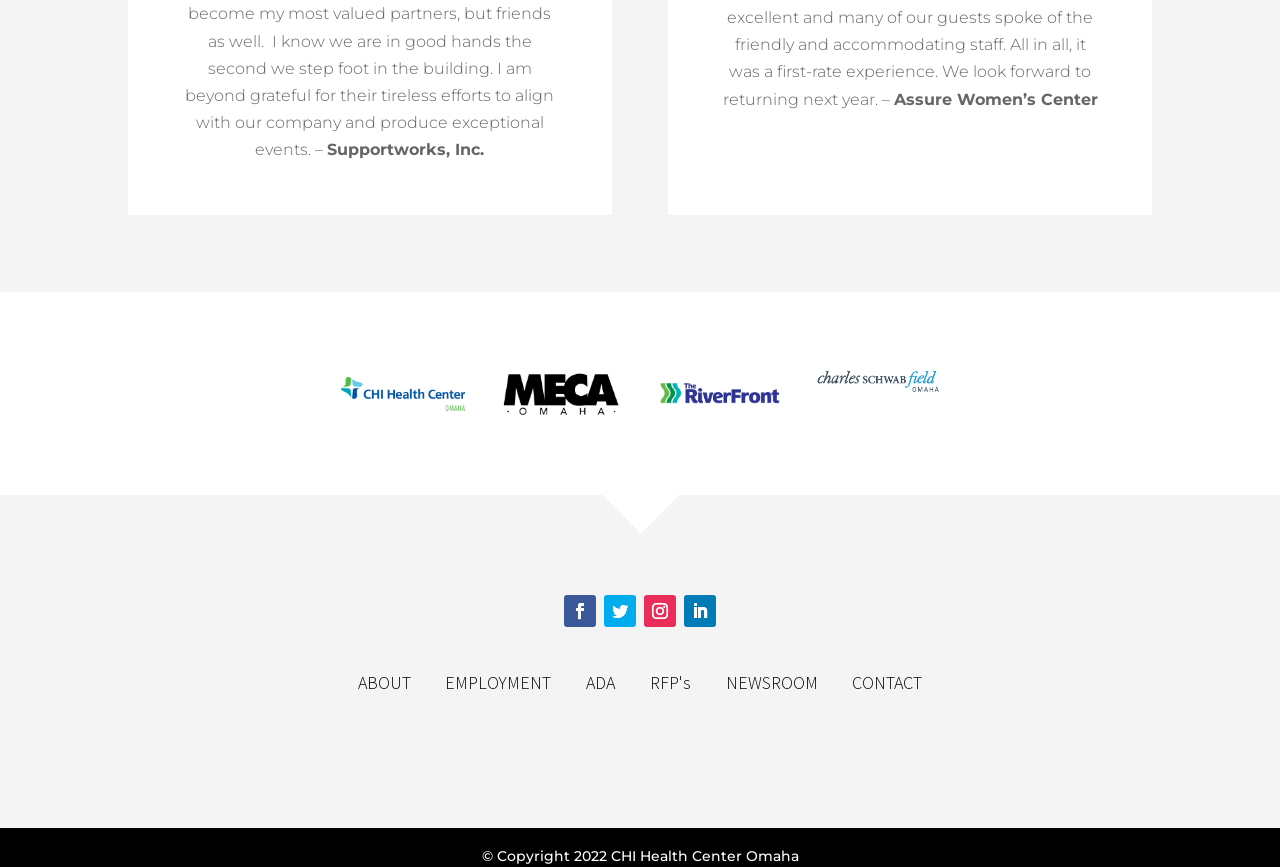Identify the bounding box coordinates for the region to click in order to carry out this instruction: "Contact us". Provide the coordinates using four float numbers between 0 and 1, formatted as [left, top, right, bottom].

[0.666, 0.774, 0.721, 0.8]